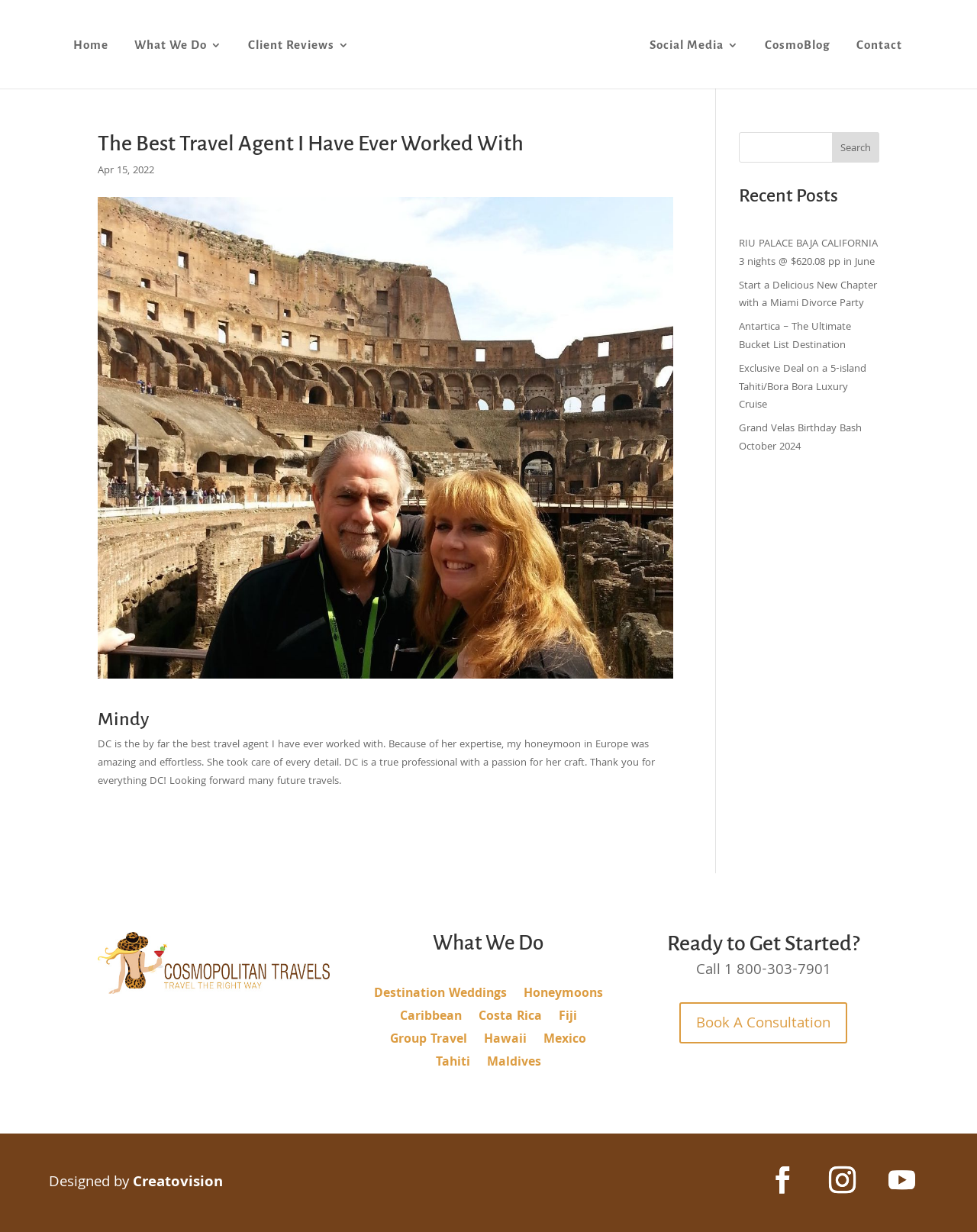Could you find the bounding box coordinates of the clickable area to complete this instruction: "Search for a travel destination"?

[0.756, 0.107, 0.9, 0.132]